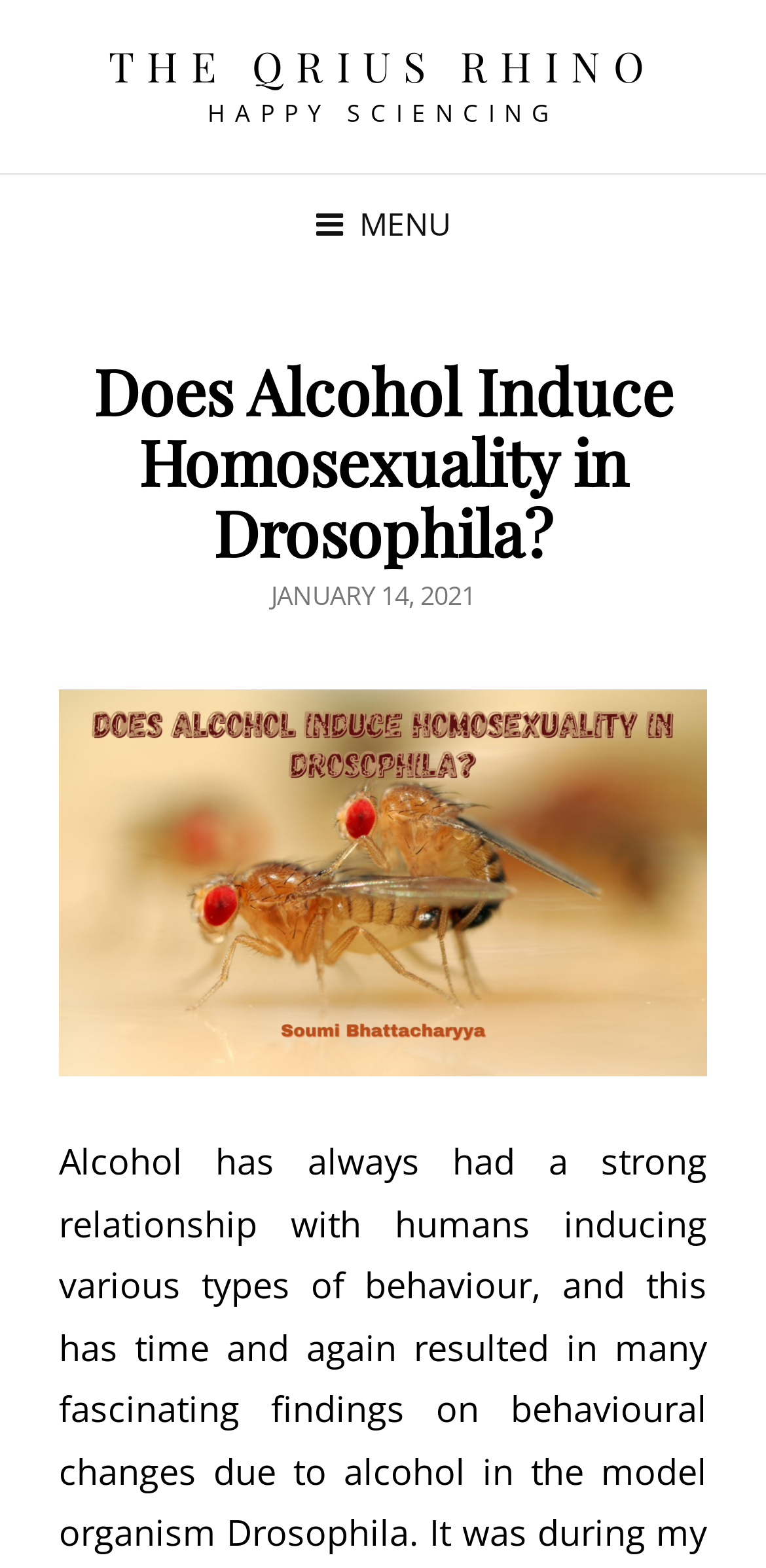Locate the headline of the webpage and generate its content.

Does Alcohol Induce Homosexuality in Drosophila?